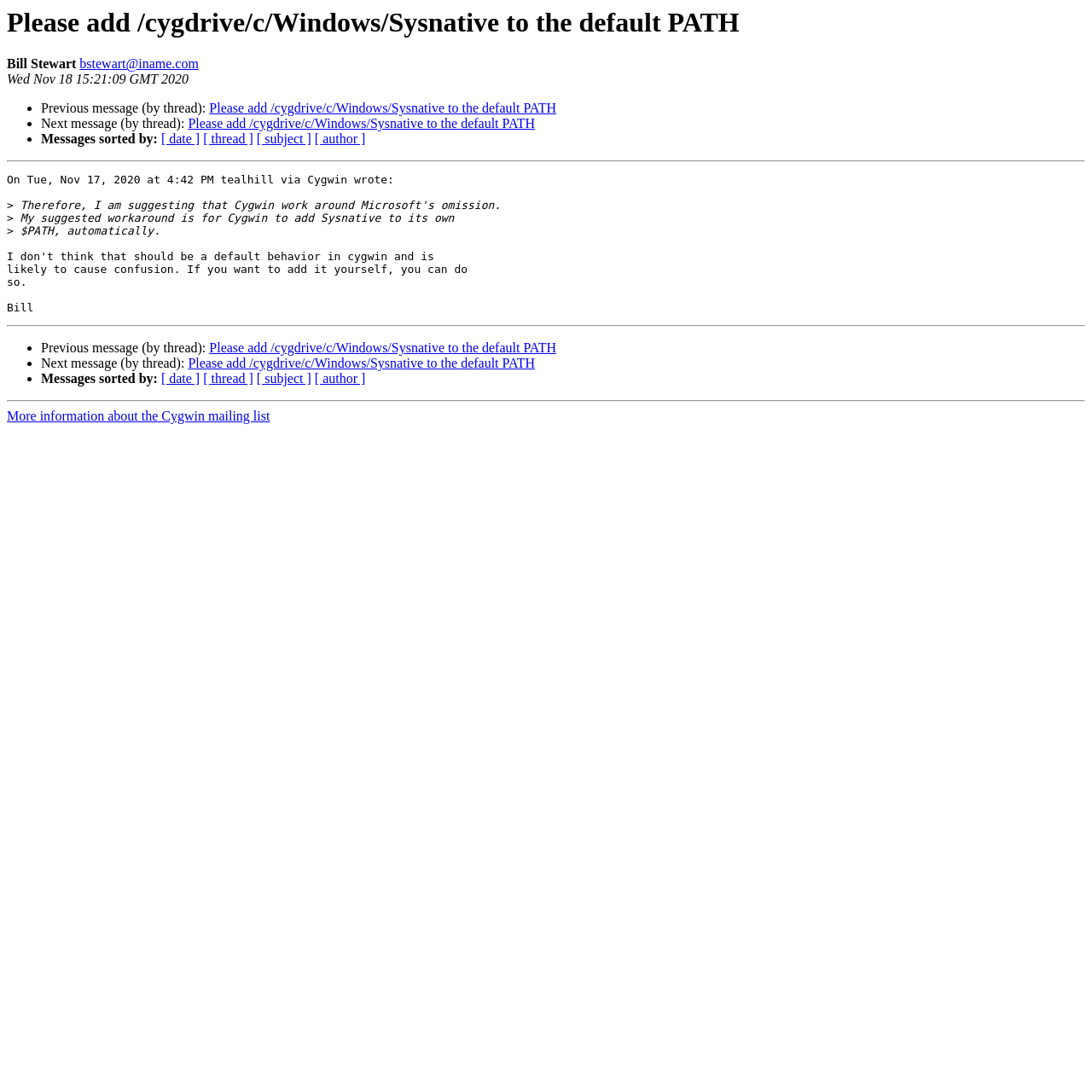Could you indicate the bounding box coordinates of the region to click in order to complete this instruction: "Sort messages by date".

[0.148, 0.121, 0.183, 0.134]